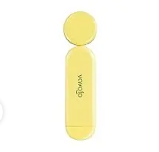Respond to the question below with a concise word or phrase:
Is the book light rechargeable?

Yes